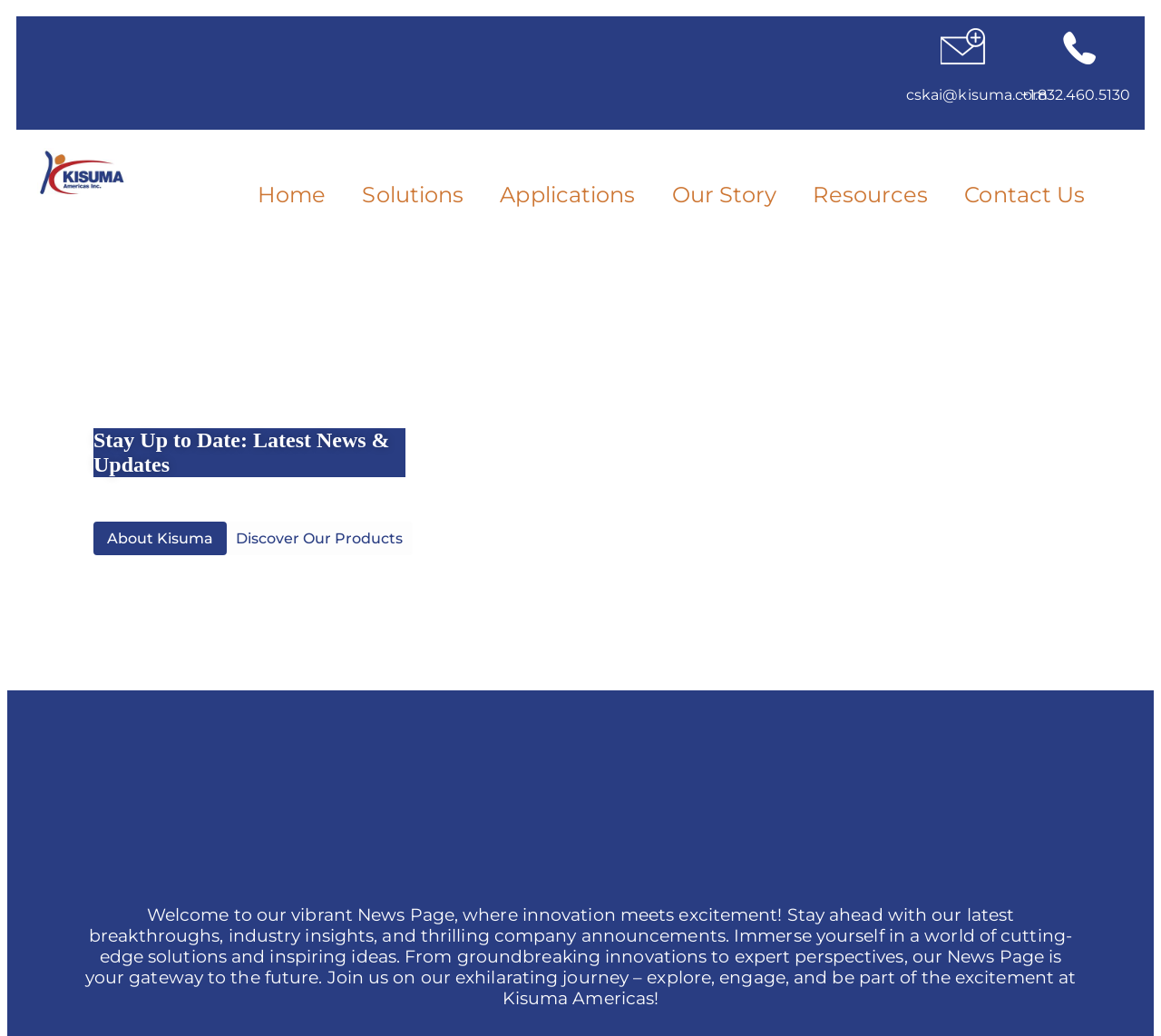Can you show the bounding box coordinates of the region to click on to complete the task described in the instruction: "Click the Home link"?

[0.206, 0.164, 0.296, 0.213]